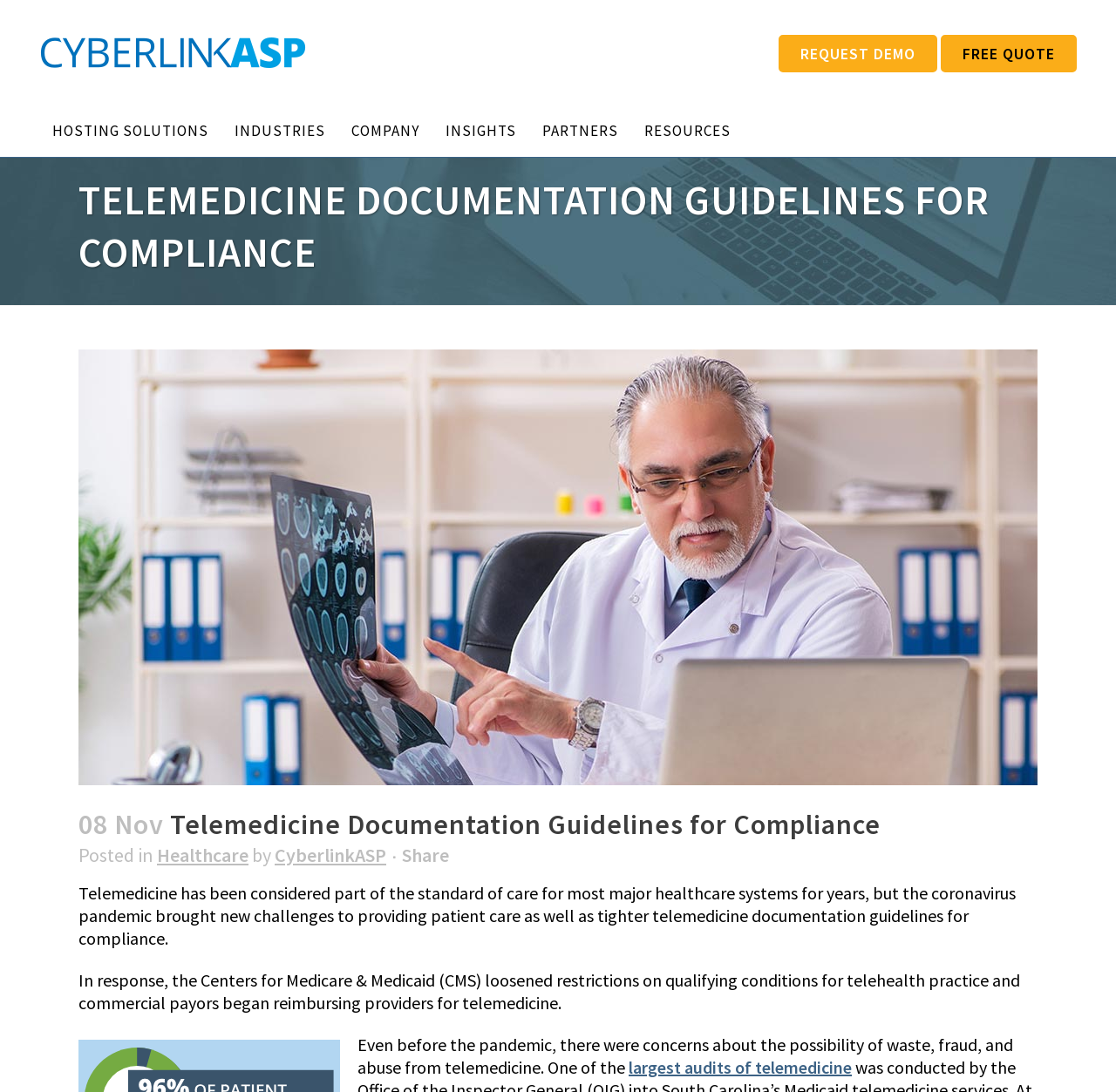Provide a comprehensive caption for the webpage.

The webpage appears to be an article or blog post about telemedicine documentation guidelines for compliance. At the top of the page, there are five identical logo images aligned horizontally, taking up a small portion of the top section. 

Below the logos, there are two prominent links, "REQUEST DEMO" and "FREE QUOTE", positioned side by side, occupying a significant portion of the top-right section. 

The main content of the page is divided into sections. The first section has a heading "TELEMEDICINE DOCUMENTATION GUIDELINES FOR COMPLIANCE" in a large font, followed by an image that spans the entire width of the page. 

Below the image, there is a subheading "08 Nov Telemedicine Documentation Guidelines for Compliance" and a series of text elements, including "Posted", "in", a link to "Healthcare", "by", a link to "CyberlinkASP", and a "Share" link. 

The main article begins below these elements, with a block of text that discusses the challenges of providing patient care during the coronavirus pandemic and the subsequent changes to telemedicine documentation guidelines. The text continues in several paragraphs, with a link to "largest audits of telemedicine" embedded within one of the paragraphs. 

On the top-left section, there is a navigation menu with links to "HOSTING SOLUTIONS", "INDUSTRIES", "COMPANY", "INSIGHTS", "PARTNERS", and "RESOURCES", arranged horizontally.